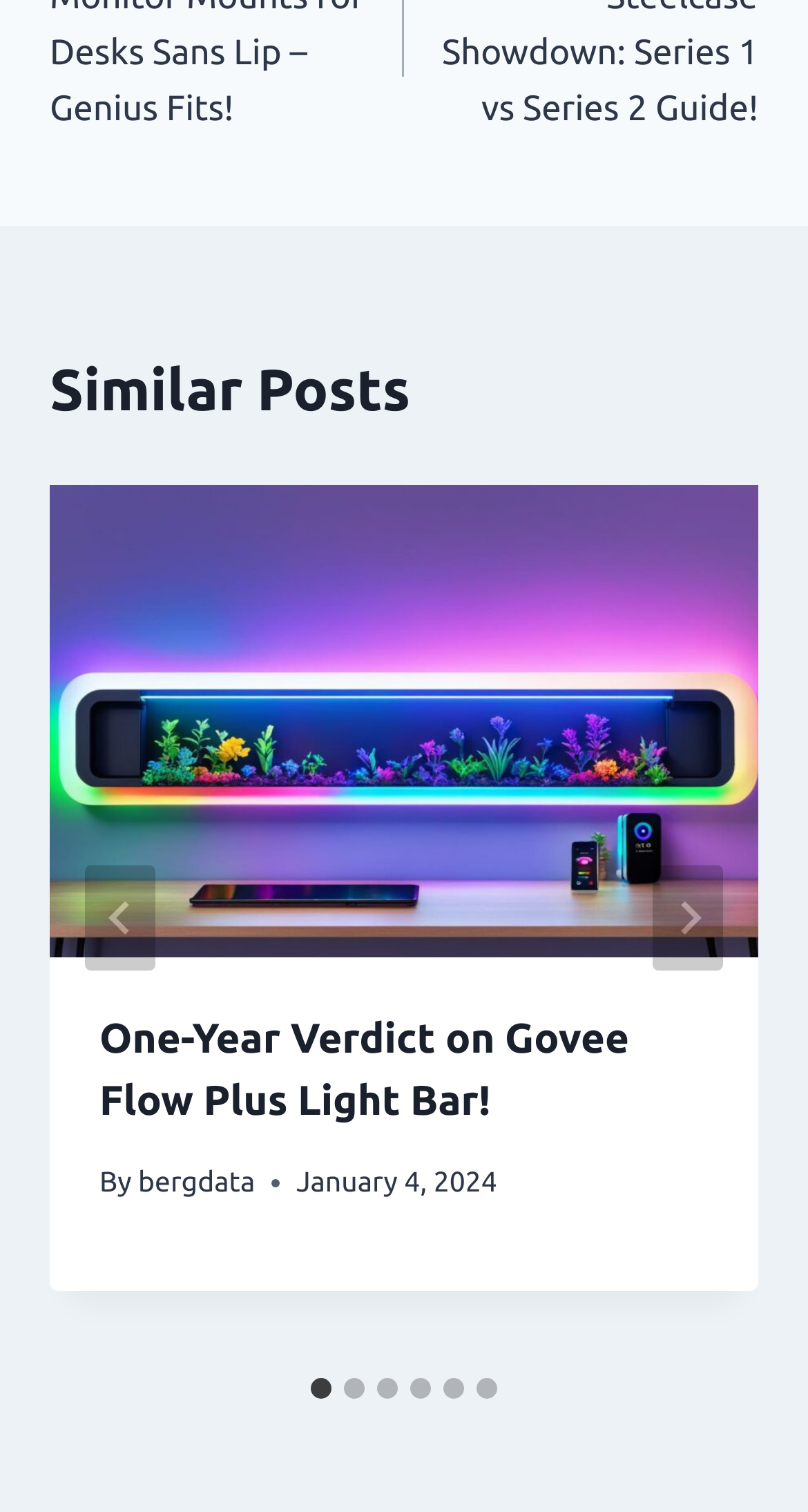What is the purpose of the 'Next' button?
Look at the image and respond with a one-word or short phrase answer.

To go to the next slide